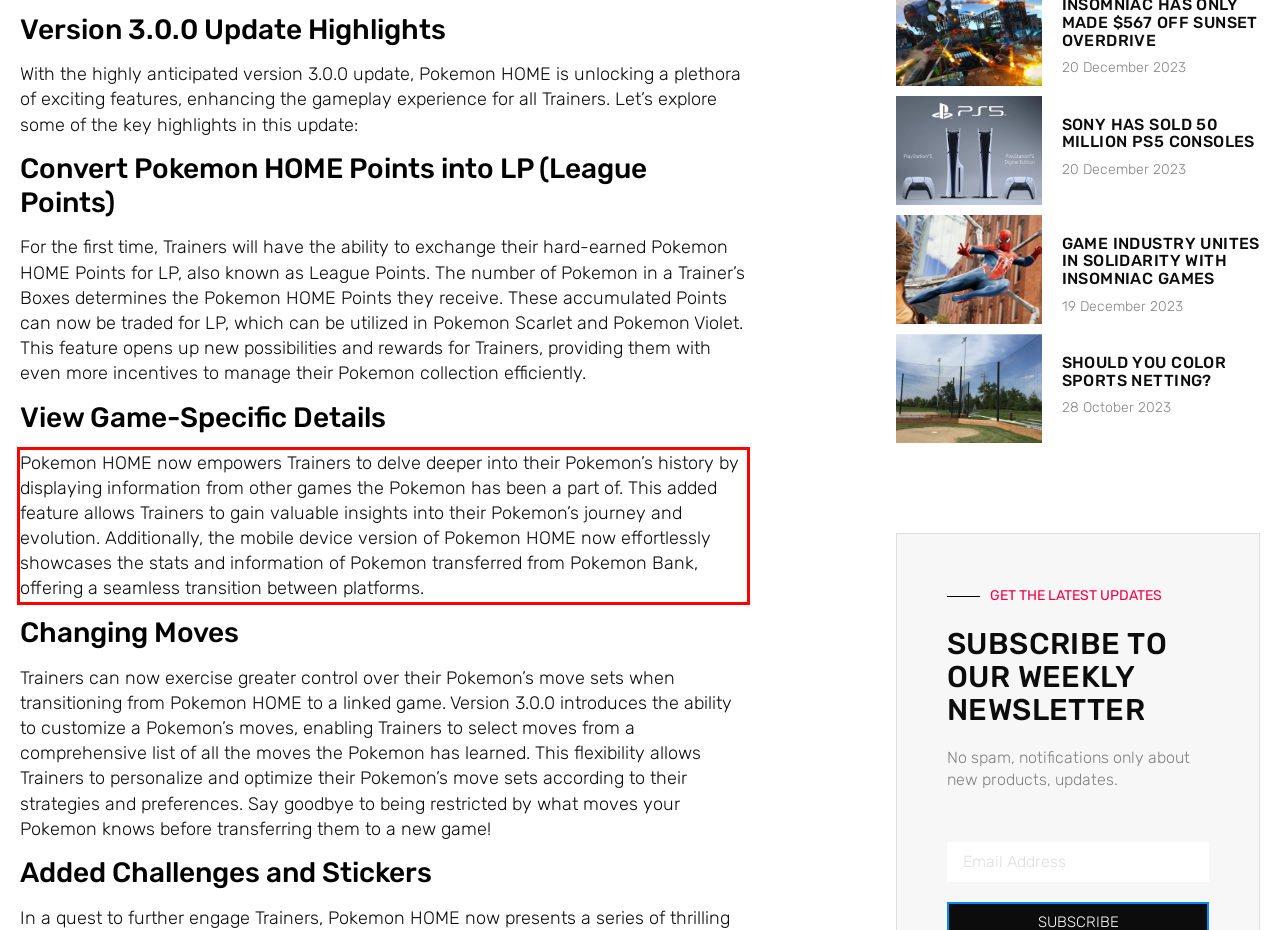Review the screenshot of the webpage and recognize the text inside the red rectangle bounding box. Provide the extracted text content.

Pokemon HOME now empowers Trainers to delve deeper into their Pokemon’s history by displaying information from other games the Pokemon has been a part of. This added feature allows Trainers to gain valuable insights into their Pokemon’s journey and evolution. Additionally, the mobile device version of Pokemon HOME now effortlessly showcases the stats and information of Pokemon transferred from Pokemon Bank, offering a seamless transition between platforms.